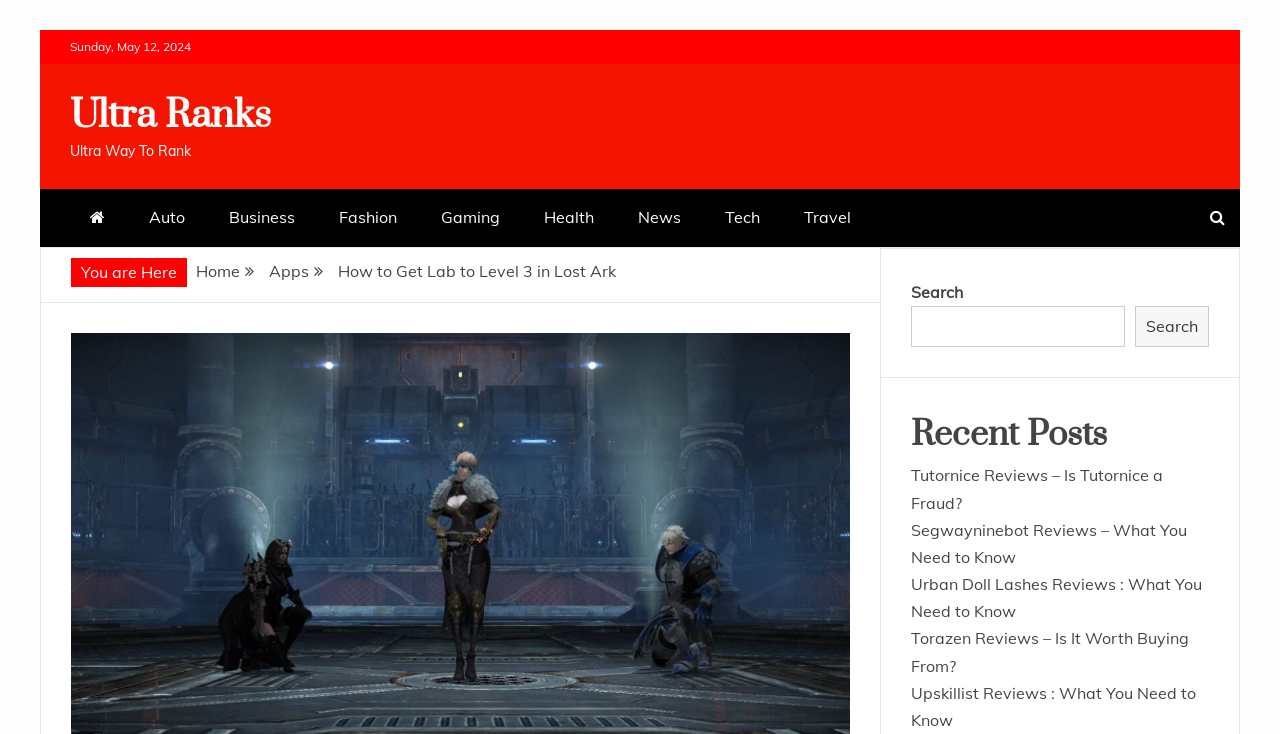Please identify the bounding box coordinates of the element that needs to be clicked to perform the following instruction: "Navigate to Gaming category".

[0.329, 0.258, 0.406, 0.336]